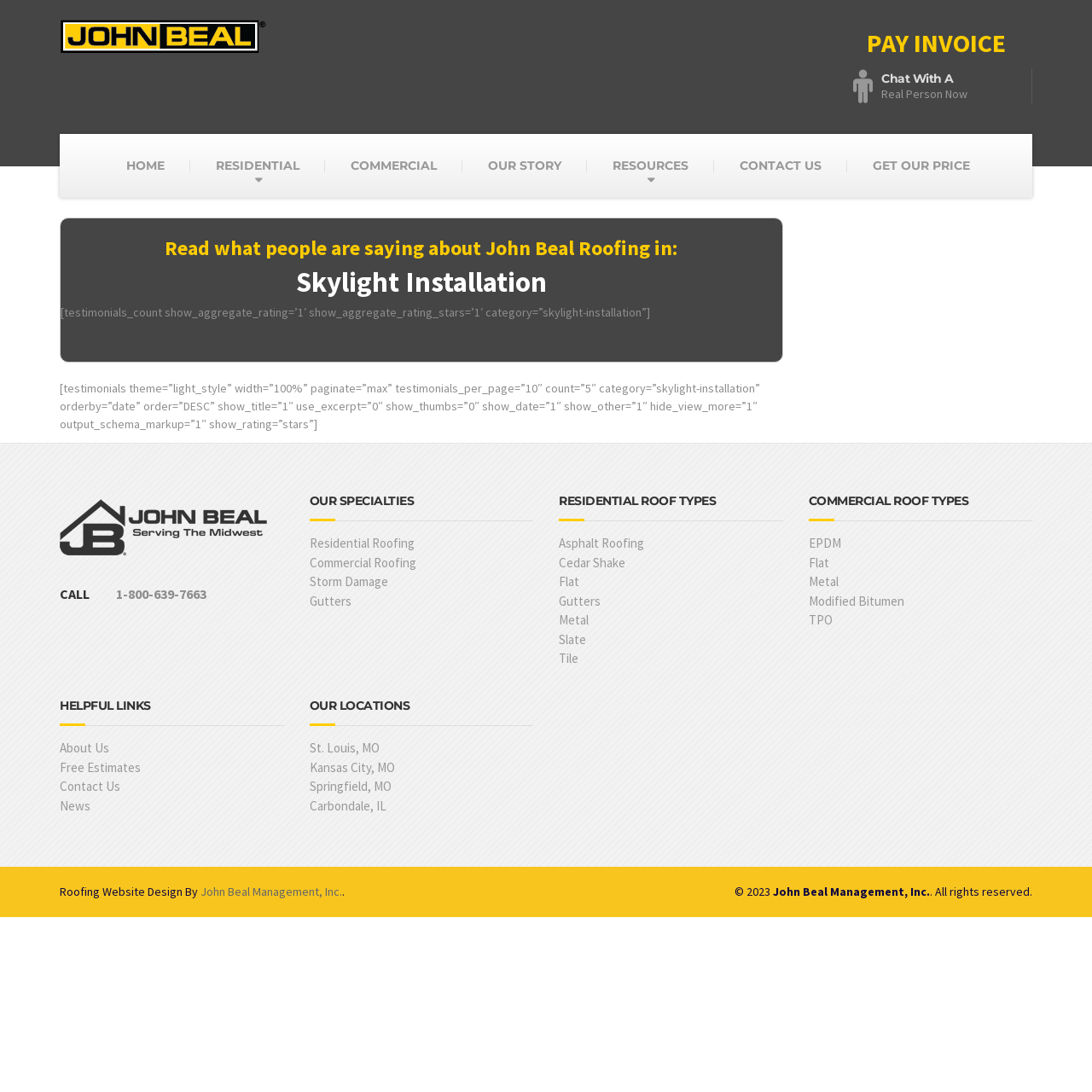Summarize the contents and layout of the webpage in detail.

This webpage is about John Beal Roofing, specifically showcasing customer testimonials for skylight installation services. At the top, there are several links, including "PAY INVOICE", "Chat With A Real Person Now", "HOME", and others, which are positioned horizontally across the page. 

Below these links, there is a main section that takes up most of the page's width. It starts with a heading that reads "Read what people are saying about John Beal Roofing in: Skylight Installation". This is followed by a brief description and a list of testimonials, which are not fully displayed in the accessibility tree.

On the left side of the page, there are several sections with headings, including "OUR SPECIALTIES", "RESIDENTIAL ROOF TYPES", "COMMERCIAL ROOF TYPES", "HELPFUL LINKS", and "OUR LOCATIONS". Each section contains a list of links related to the heading. For example, "OUR SPECIALTIES" has links to "Residential Roofing", "Commercial Roofing", and others.

At the bottom of the page, there is a section with copyright information, including a statement that reads "Roofing Website Design By John Beal Management, Inc." and a copyright notice for 2023.